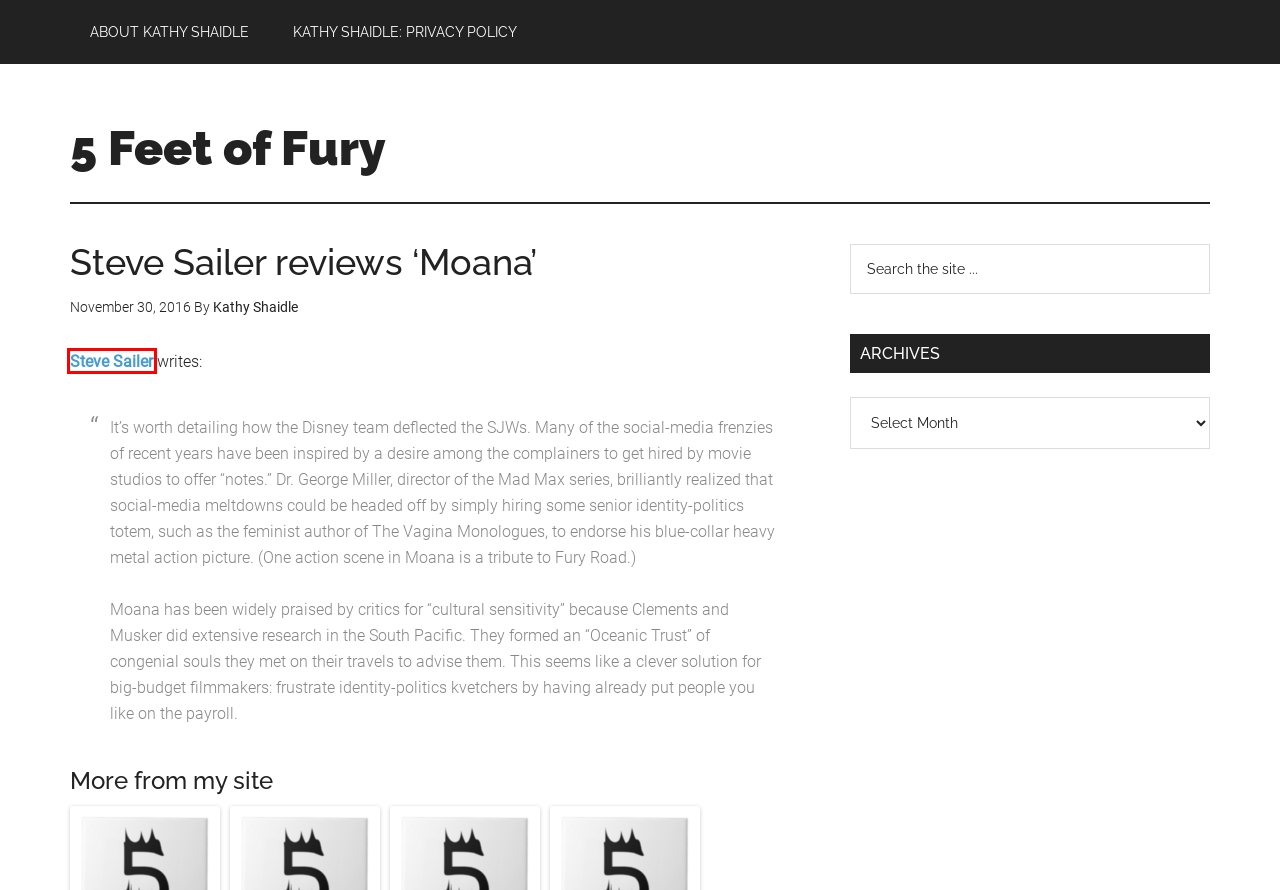Look at the screenshot of the webpage and find the element within the red bounding box. Choose the webpage description that best fits the new webpage that will appear after clicking the element. Here are the candidates:
A. 5 Feet of Fury – Kathy Shaidle's blog. Est. 2000
B. Print - Taki's Magazine
C. Ed Anger says, ‘It’s Mulatto Mania!’ – 5 Feet of Fury
D. Magazine Pro Theme - StudioPress
E. About Kathy Shaidle – 5 Feet of Fury
F. Kathy Shaidle – 5 Feet of Fury
G. Kathy Shaidle: Privacy policy  – 5 Feet of Fury
H. Blog Tool, Publishing Platform, and CMS – WordPress.org

B